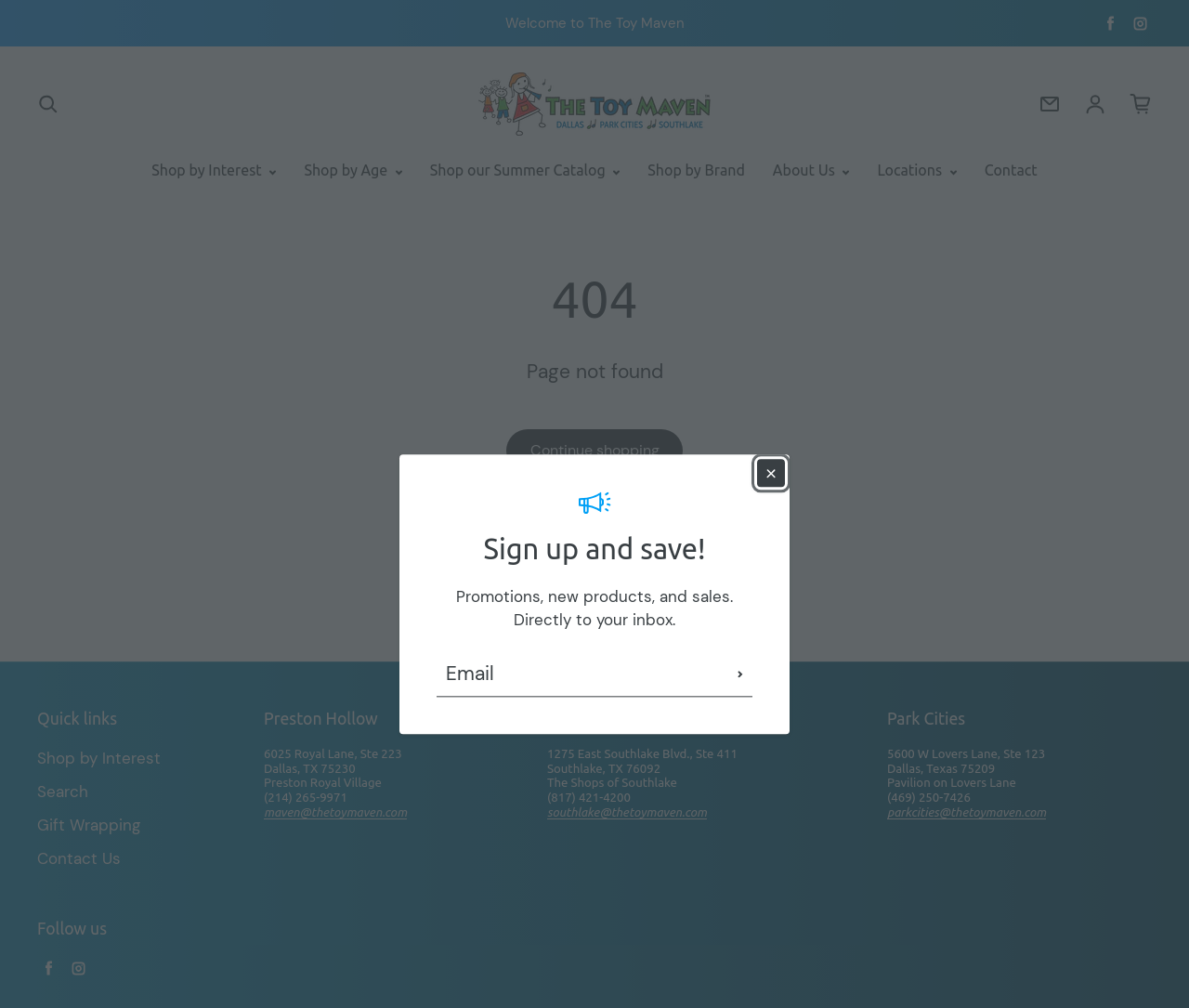What can you do with the 'Search' button?
Please respond to the question with a detailed and thorough explanation.

The 'Search' button is located at the top of the webpage, and it allows users to search for something on the website.